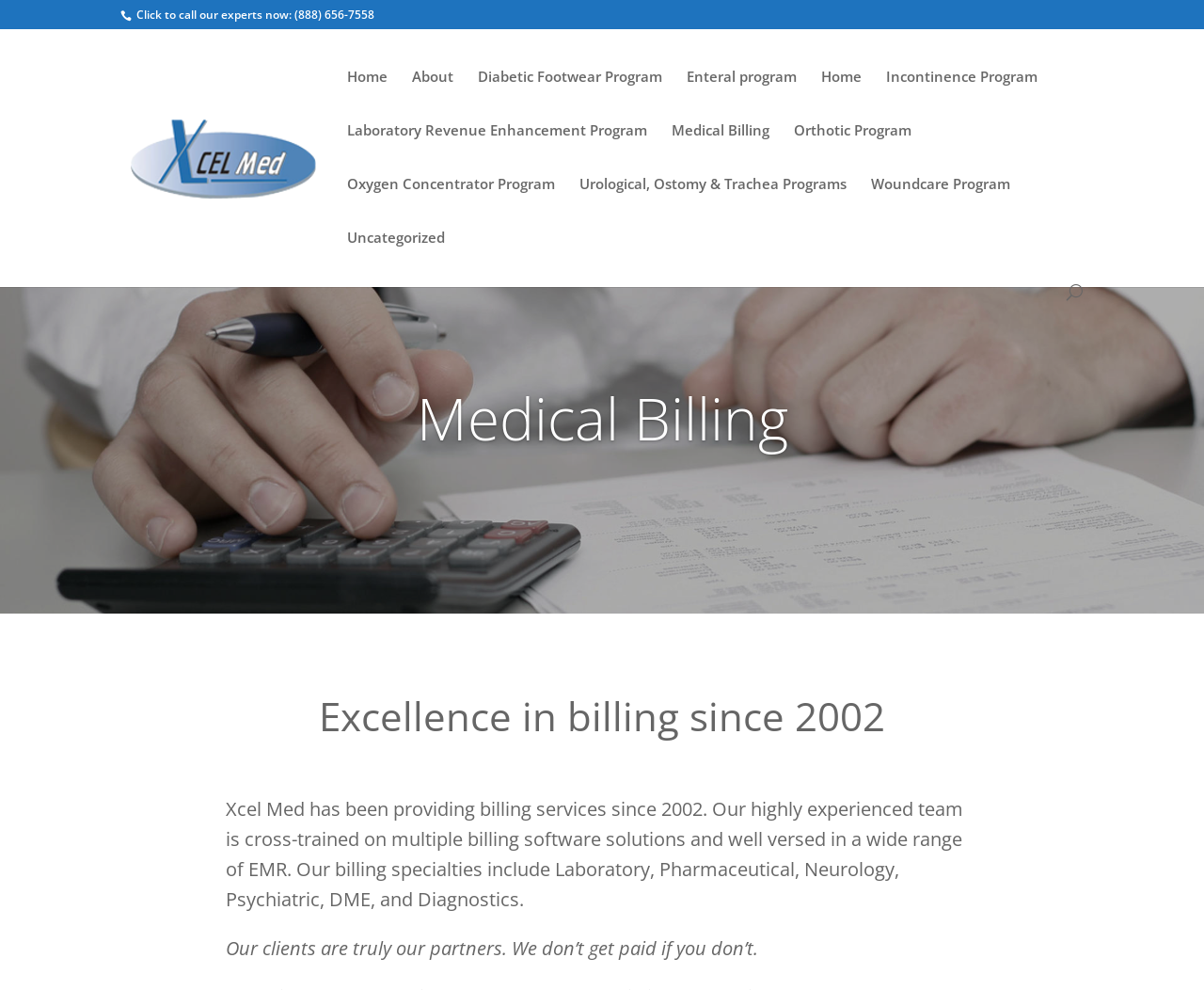Given the description "Urological, Ostomy & Trachea Programs", determine the bounding box of the corresponding UI element.

[0.481, 0.179, 0.703, 0.233]